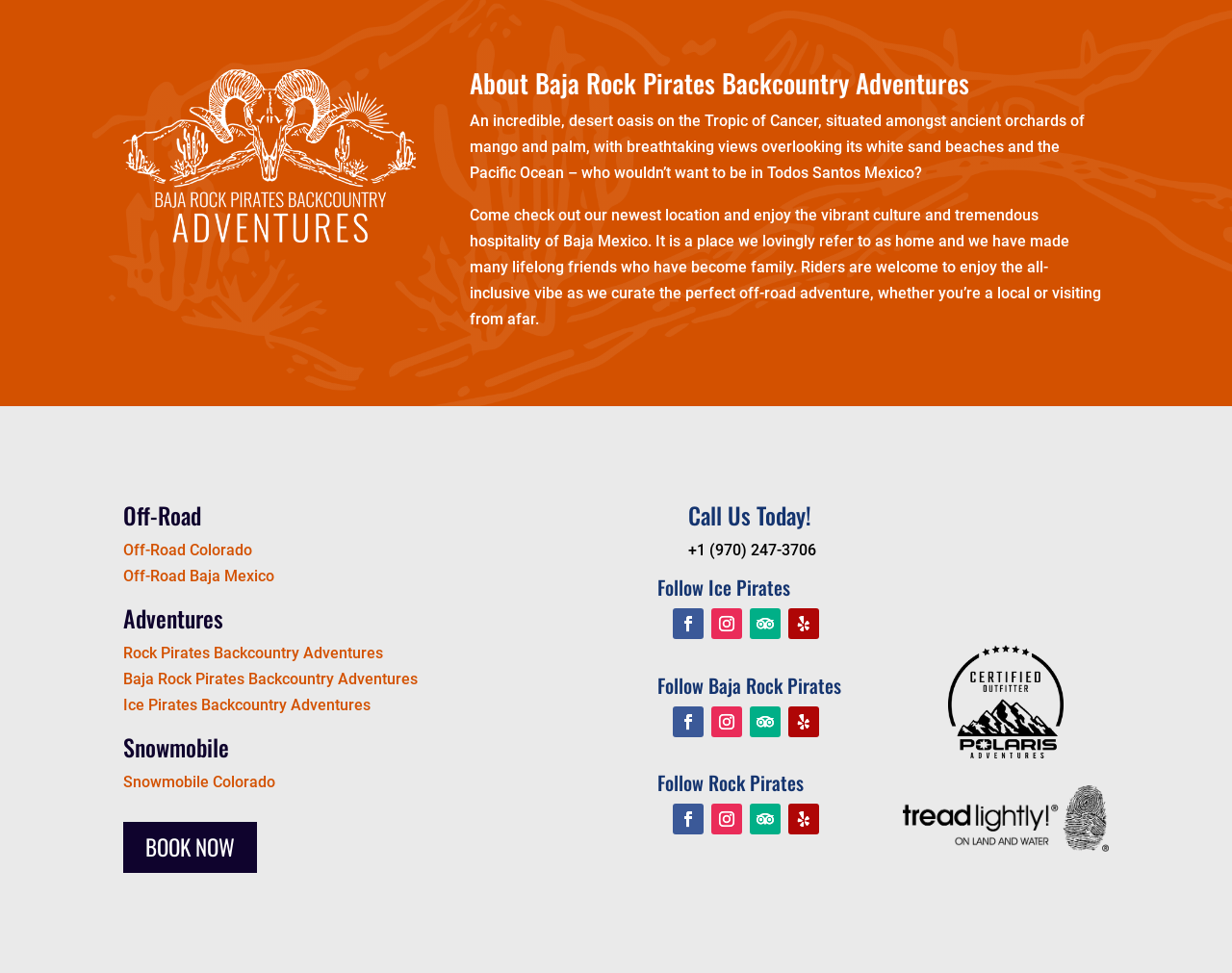What is the type of adventure offered?
Ensure your answer is thorough and detailed.

The type of adventure is mentioned in the heading 'Off-Road' which is one of the main categories on the webpage.